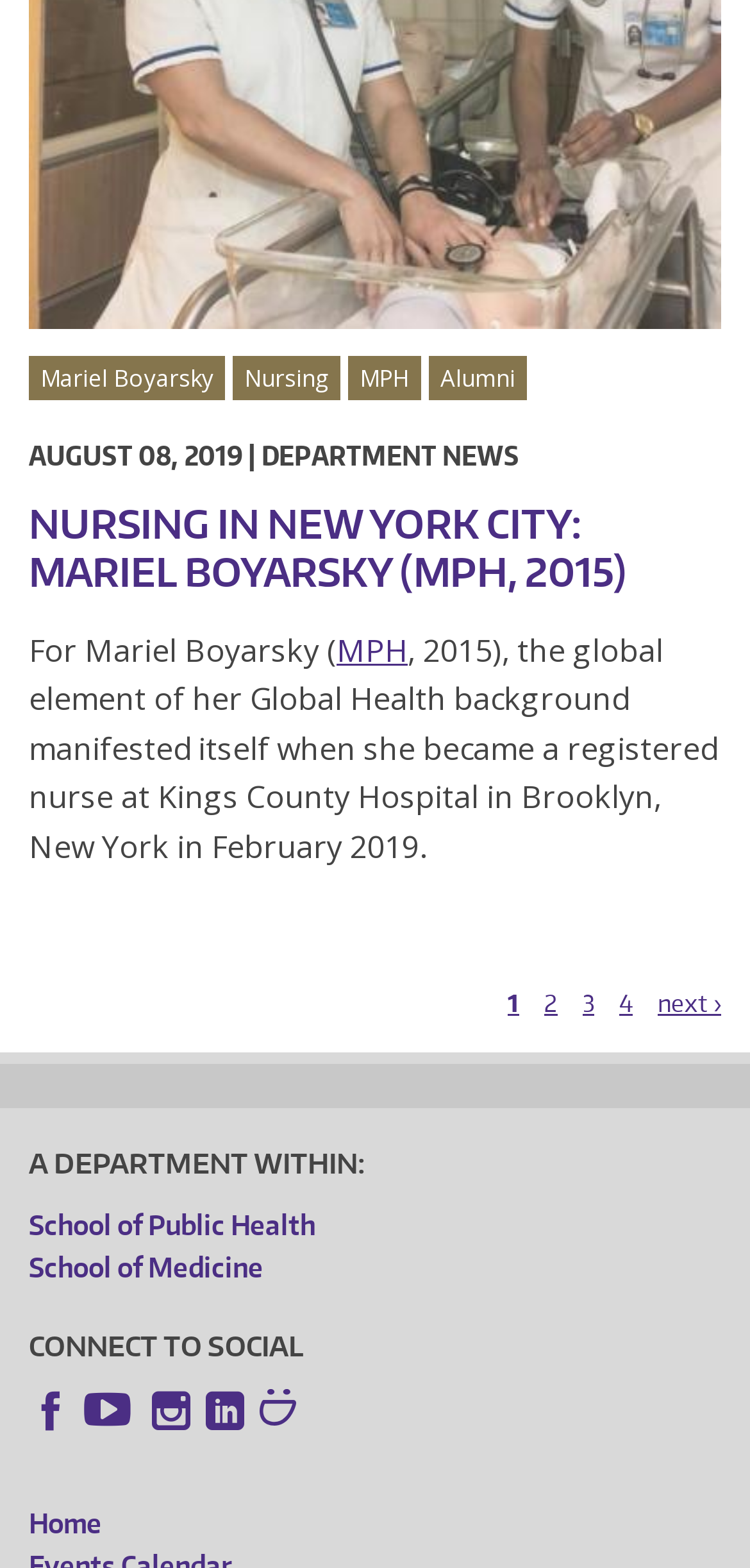Can you give a detailed response to the following question using the information from the image? What is the name of the person mentioned in the article?

I found the answer by looking at the heading 'NURSING IN NEW YORK CITY: MARIEL BOYARSKY (MPH, 2015)' which suggests that Mariel Boyarsky is the person being talked about in the article.